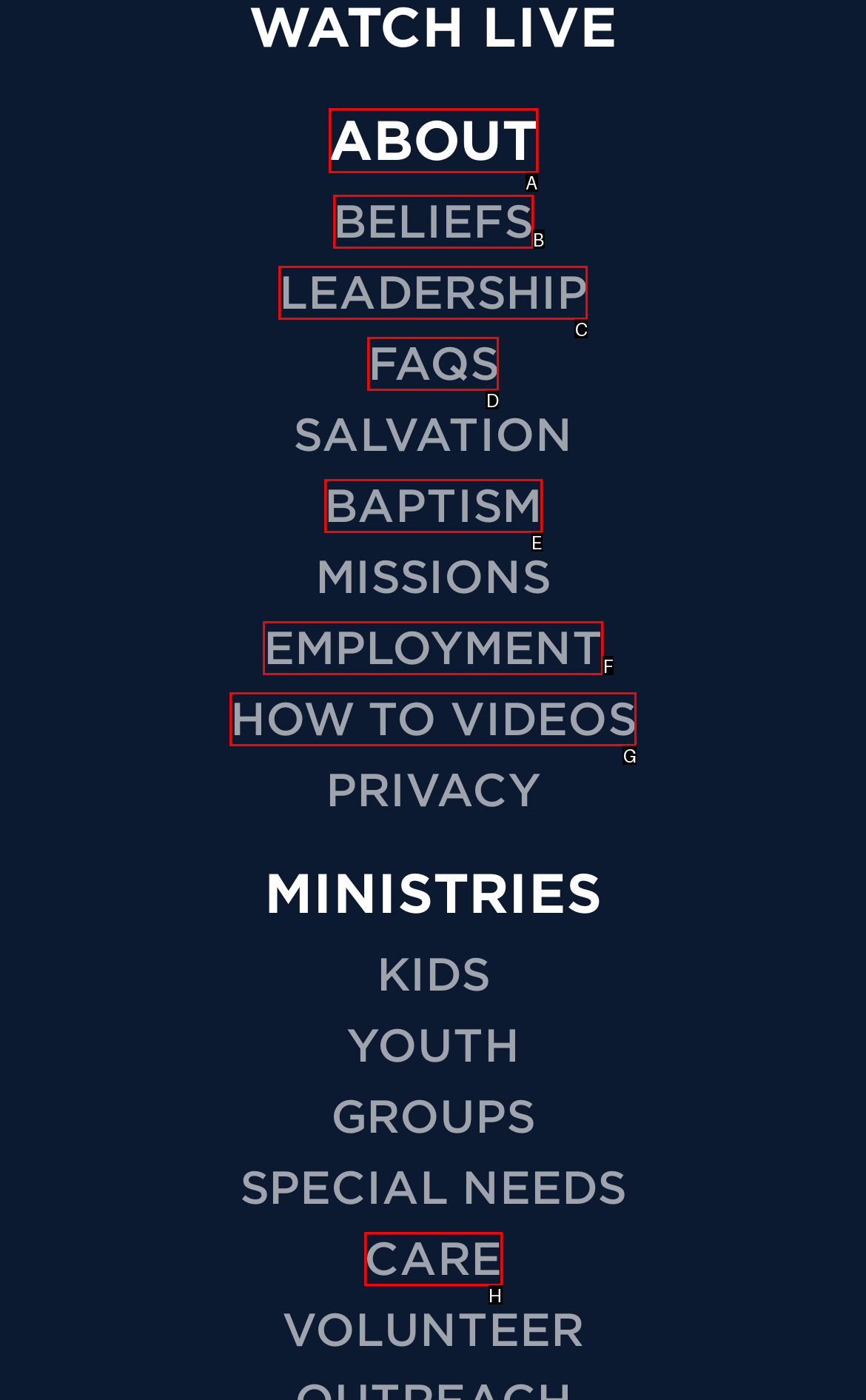Choose the HTML element you need to click to achieve the following task: Learn more about Employment Discrimination Lawyer Washington DC
Respond with the letter of the selected option from the given choices directly.

None